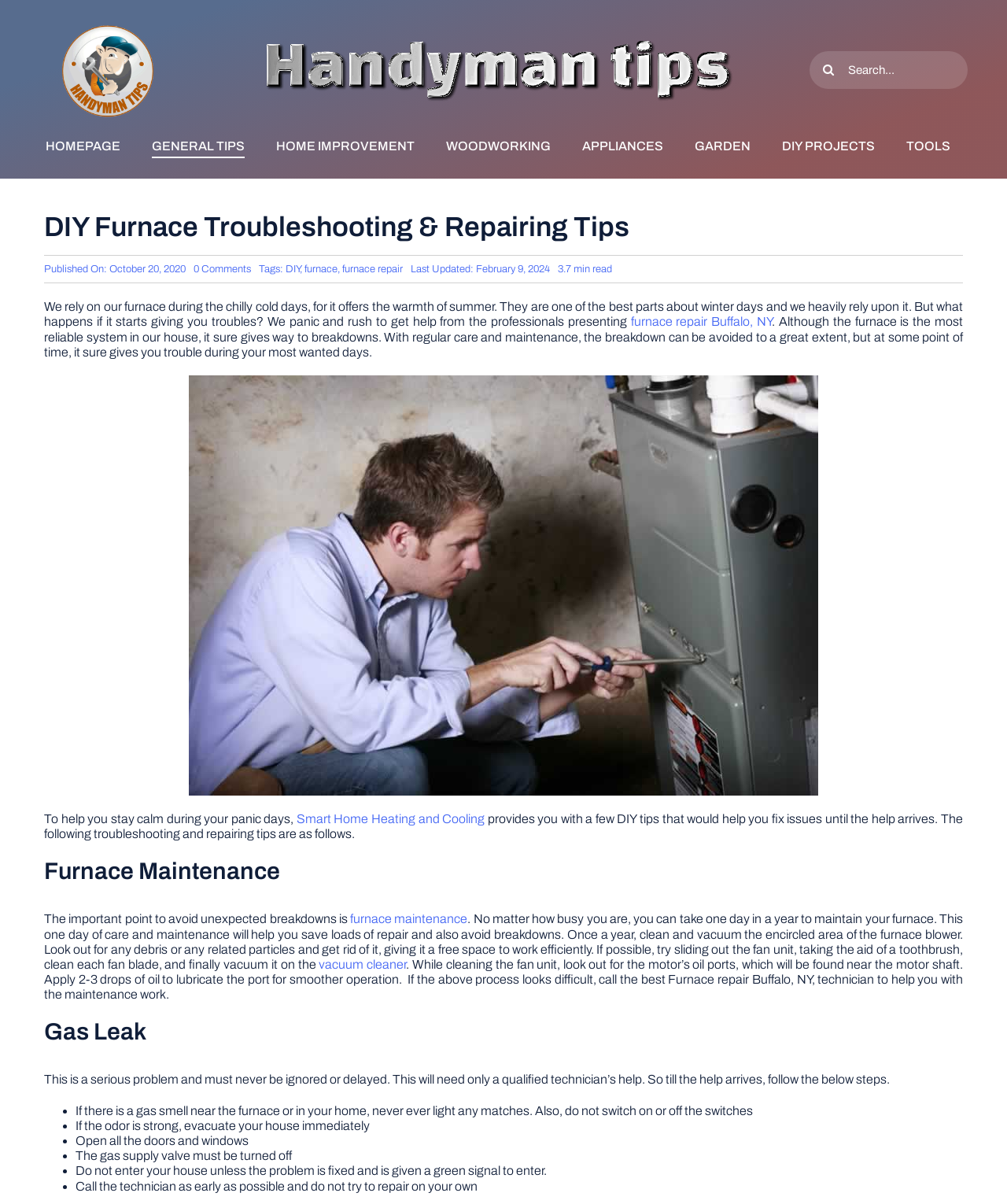Identify and provide the text of the main header on the webpage.

DIY Furnace Troubleshooting & Repairing Tips